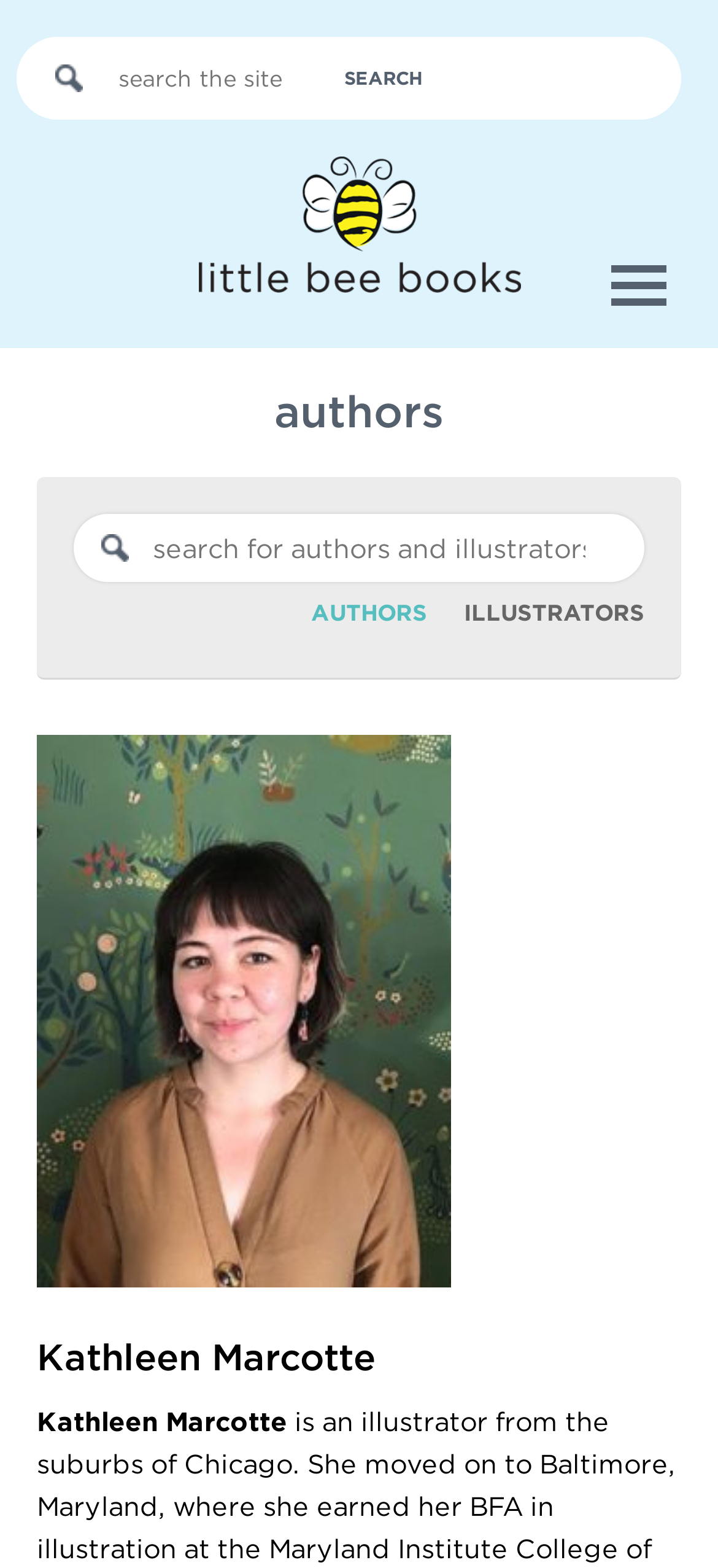Please provide the bounding box coordinates for the UI element as described: "Illustrators". The coordinates must be four floats between 0 and 1, represented as [left, top, right, bottom].

[0.646, 0.382, 0.897, 0.399]